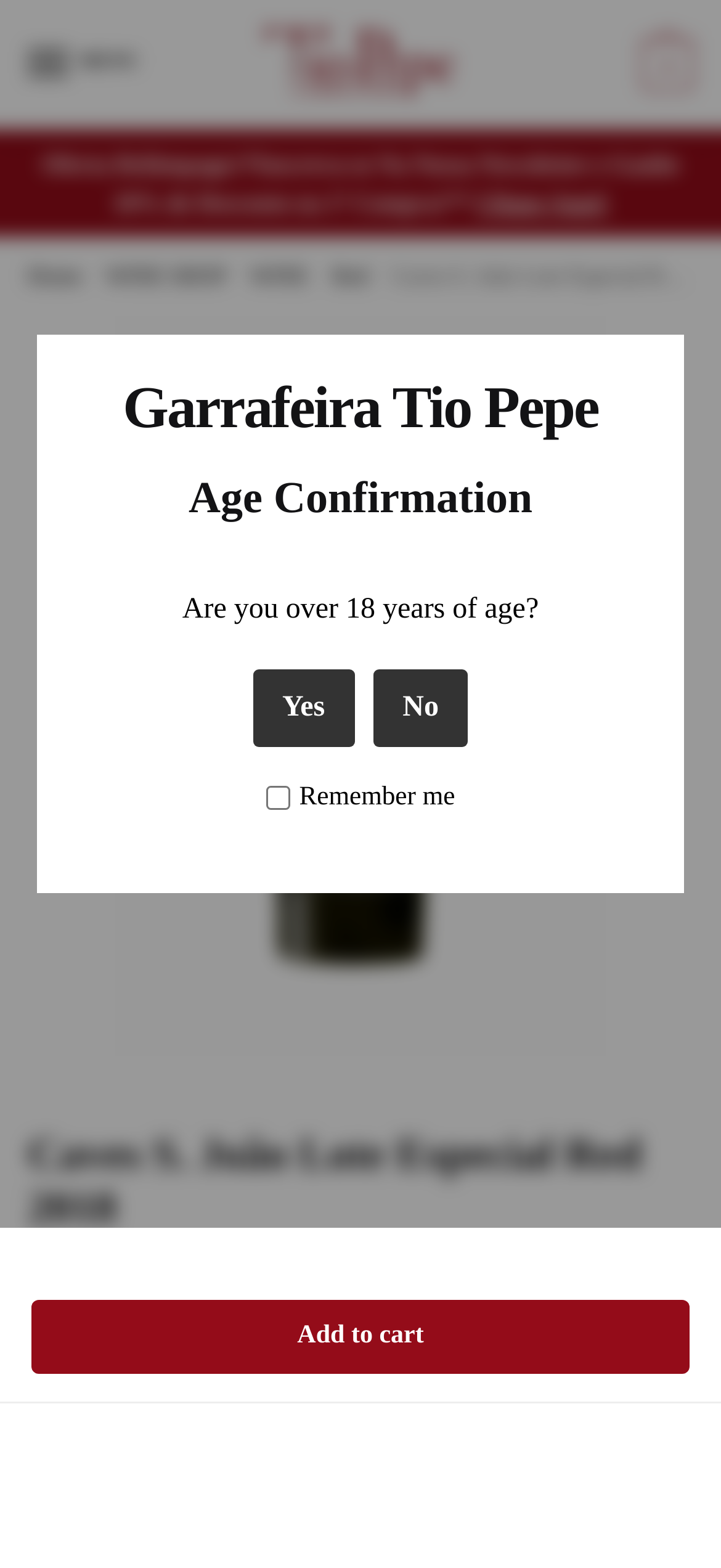Please determine the bounding box coordinates for the element with the description: "parent_node: MENU".

[0.365, 0.015, 0.635, 0.067]